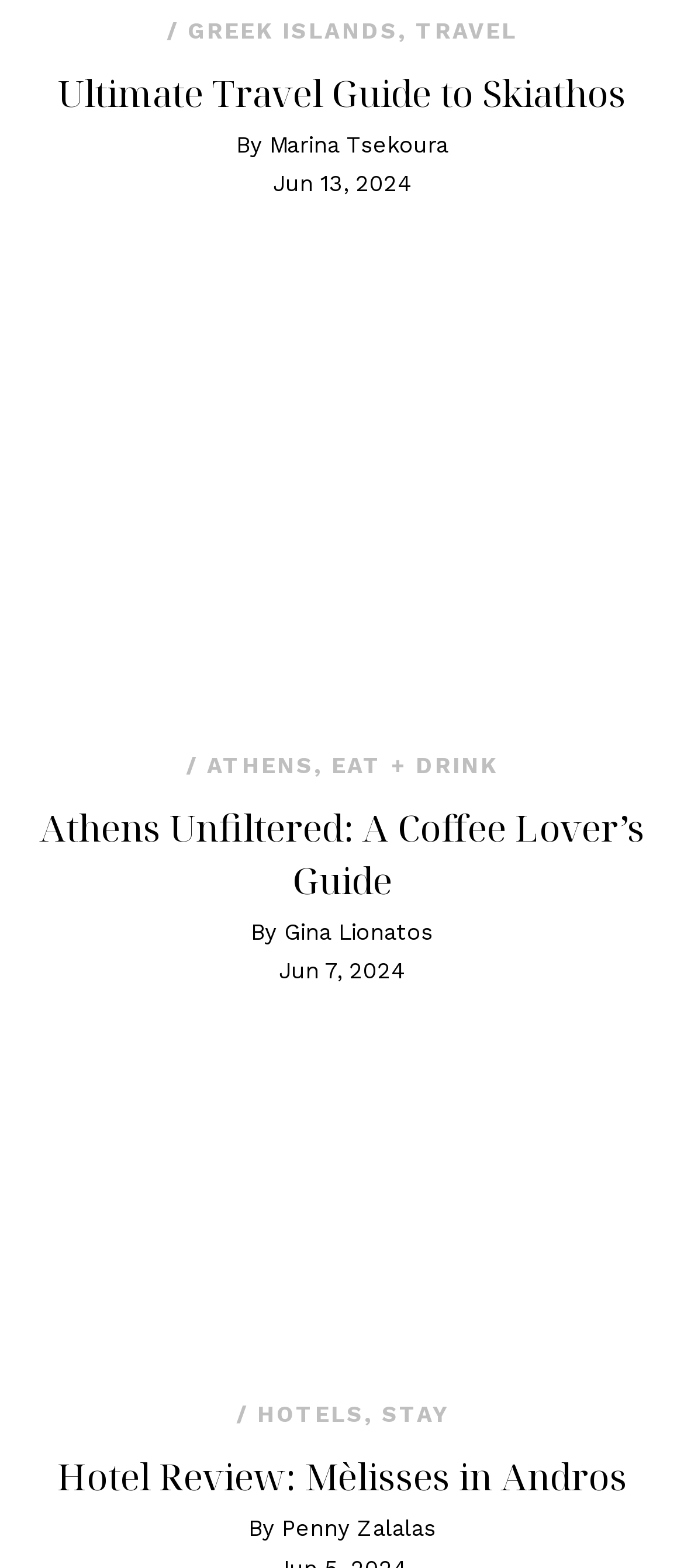Determine the bounding box coordinates of the section I need to click to execute the following instruction: "Read the article about Ultimate Travel Guide to Skiathos". Provide the coordinates as four float numbers between 0 and 1, i.e., [left, top, right, bottom].

[0.03, 0.042, 0.97, 0.076]